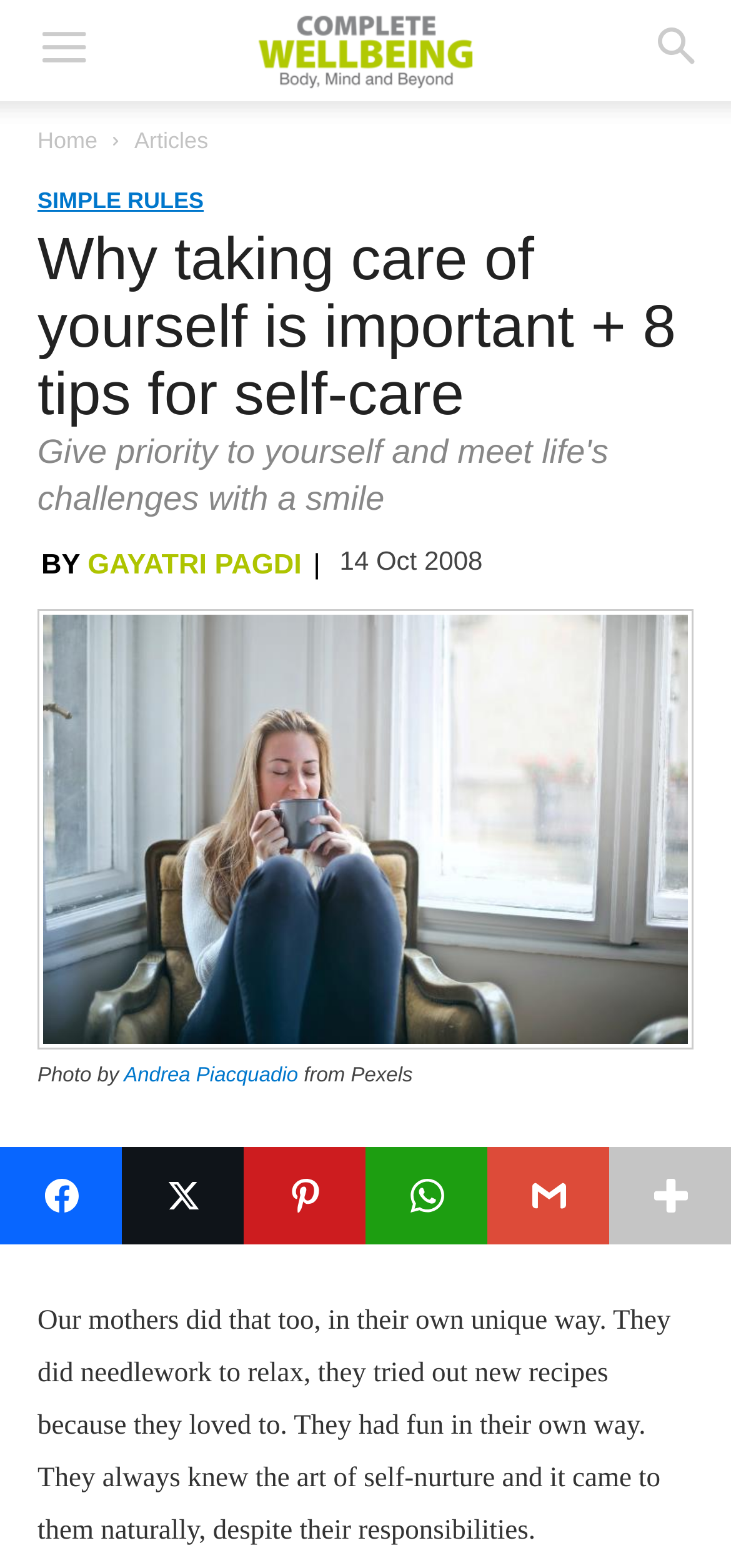Generate a comprehensive description of the webpage.

This webpage is about the importance of self-care and provides 8 tips for it. At the top left, there is a small icon and a logo "COMPLETE WELLBEING" next to it. On the top right, there are two icons and a "Home" link. Below the logo, there is a navigation menu with "Articles" as the main category, which contains a sub-link "SIMPLE RULES".

The main content of the webpage is an article titled "Why taking care of yourself is important + 8 tips for self-care" written by Gayatri Pagdi, published on October 14, 2008. The article has a heading and a brief introduction, followed by a figure with a caption. The figure is an image of a woman enjoying a cup of tea as a self-care ritual, credited to Andrea Piacquadio from Pexels.

Below the figure, there are two paragraphs of text discussing the importance of self-care and how it was practiced by mothers in the past. The text is written in a conversational tone and encourages readers to prioritize their own well-being.

At the bottom of the page, there are social media sharing links, allowing users to share the article on Facebook, Twitter, Pinterest, WhatsApp, Gmail, and more.